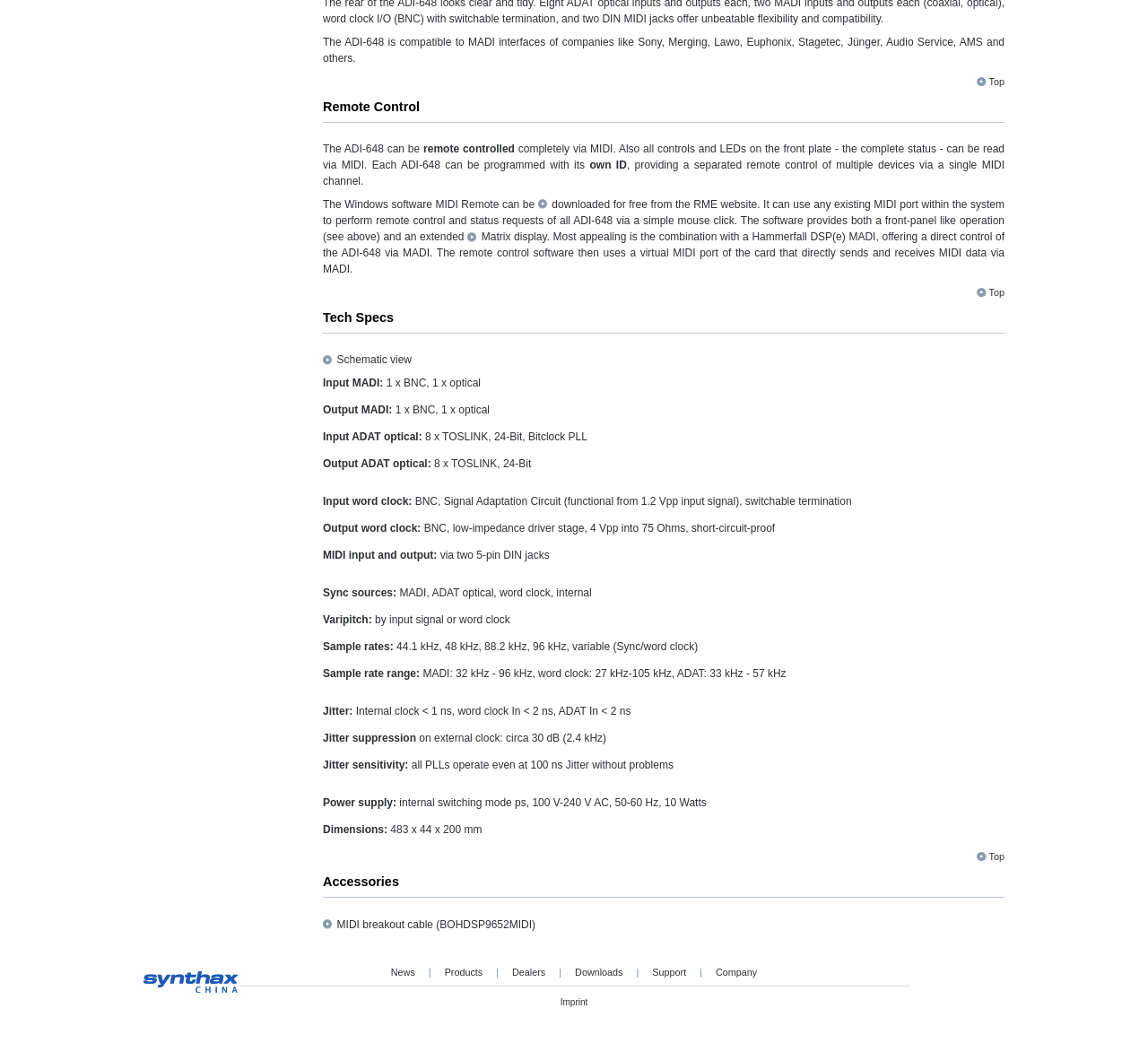Based on the description "Downloads", find the bounding box of the specified UI element.

[0.501, 0.927, 0.543, 0.937]